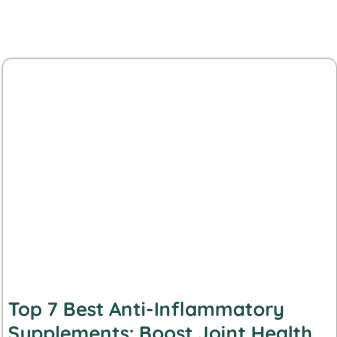What is the purpose of the article?
Use the information from the image to give a detailed answer to the question.

The purpose of the article is to provide insights into the best options available for reducing inflammation and improving joint health, as stated in the caption. This implies that the article aims to educate readers on effective supplements for joint health.